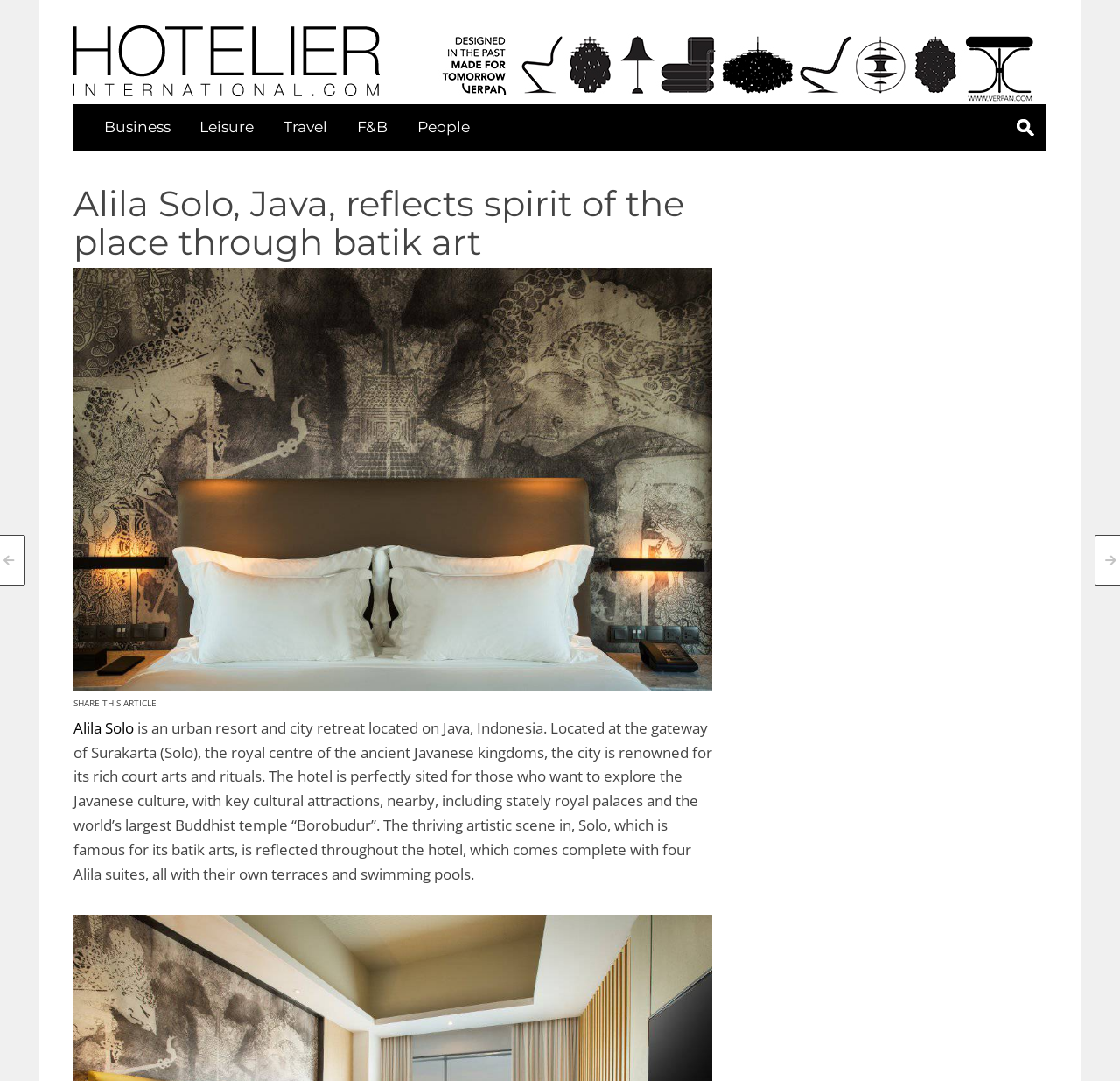Please provide a short answer using a single word or phrase for the question:
What is the purpose of the search bar on the webpage?

to search for articles